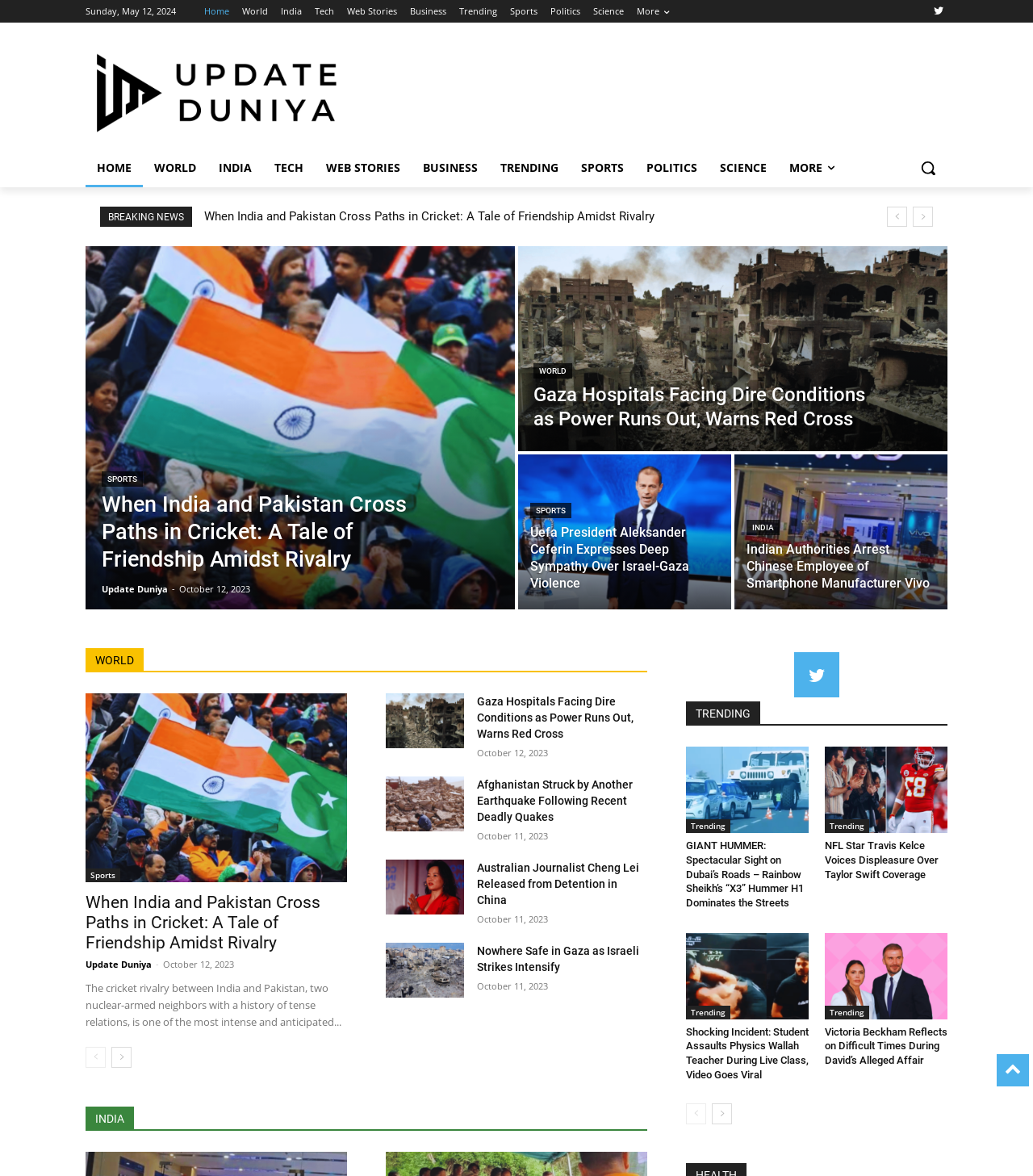How many news articles are displayed on the webpage?
Using the image as a reference, answer the question in detail.

The number of news articles on the webpage can be determined by counting the individual article headings and links, which appear to be at least 7.